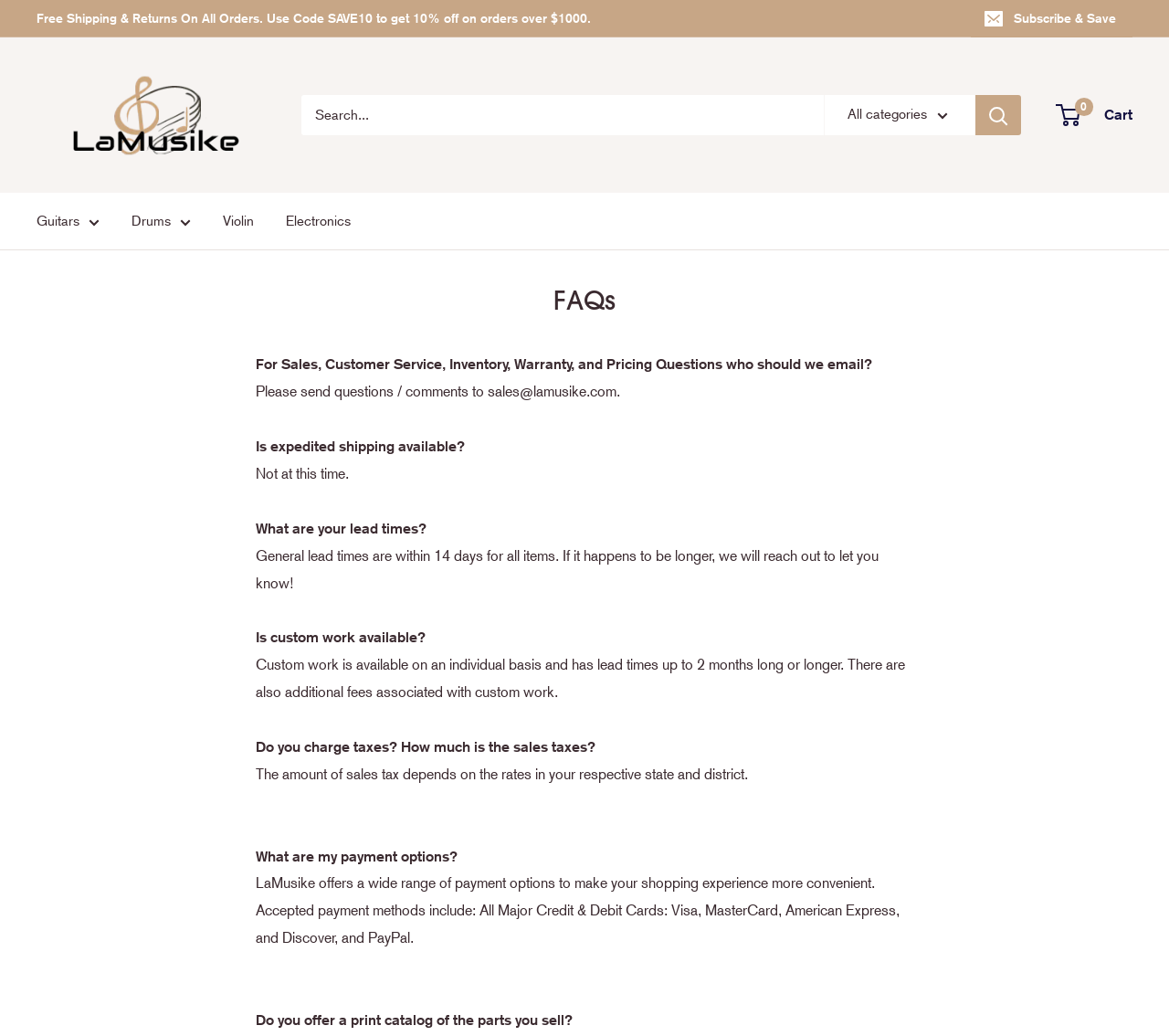Determine the bounding box coordinates of the clickable element necessary to fulfill the instruction: "Search for products". Provide the coordinates as four float numbers within the 0 to 1 range, i.e., [left, top, right, bottom].

[0.258, 0.092, 0.873, 0.131]